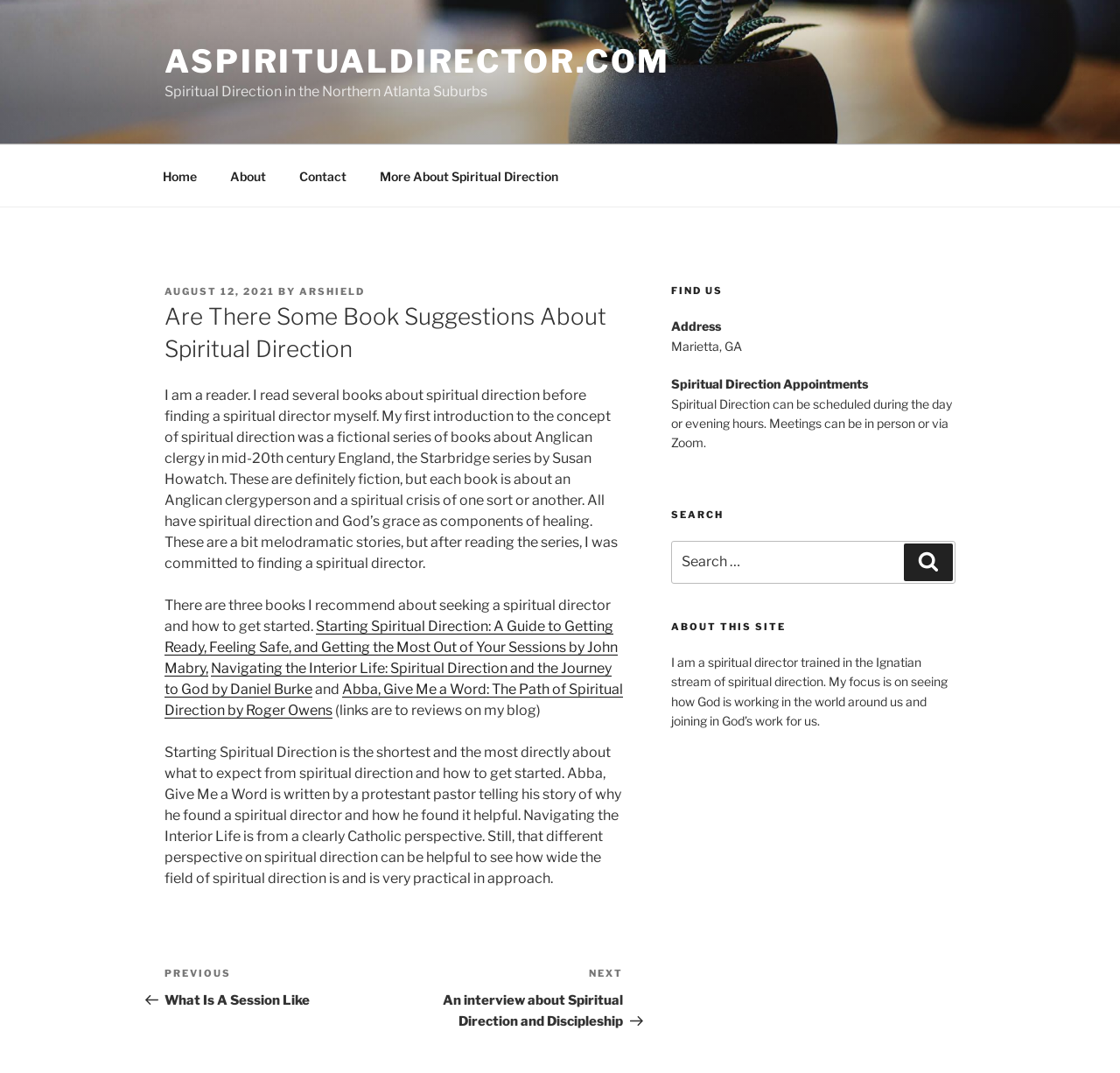Find the bounding box coordinates of the element you need to click on to perform this action: 'Read the article about spiritual direction'. The coordinates should be represented by four float values between 0 and 1, in the format [left, top, right, bottom].

[0.147, 0.265, 0.556, 0.848]